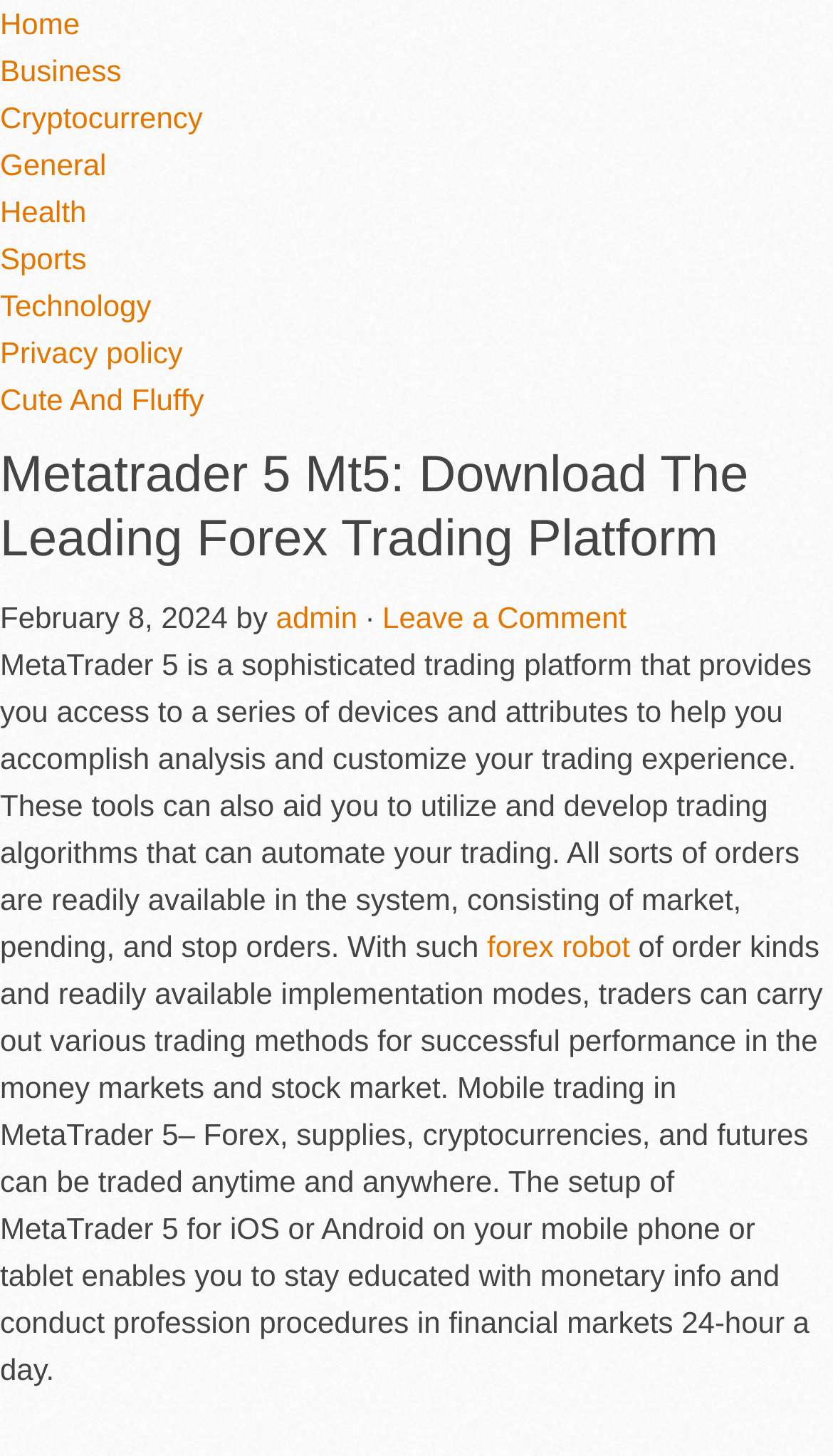Provide the bounding box coordinates of the HTML element this sentence describes: "forex robot". The bounding box coordinates consist of four float numbers between 0 and 1, i.e., [left, top, right, bottom].

[0.585, 0.638, 0.756, 0.662]